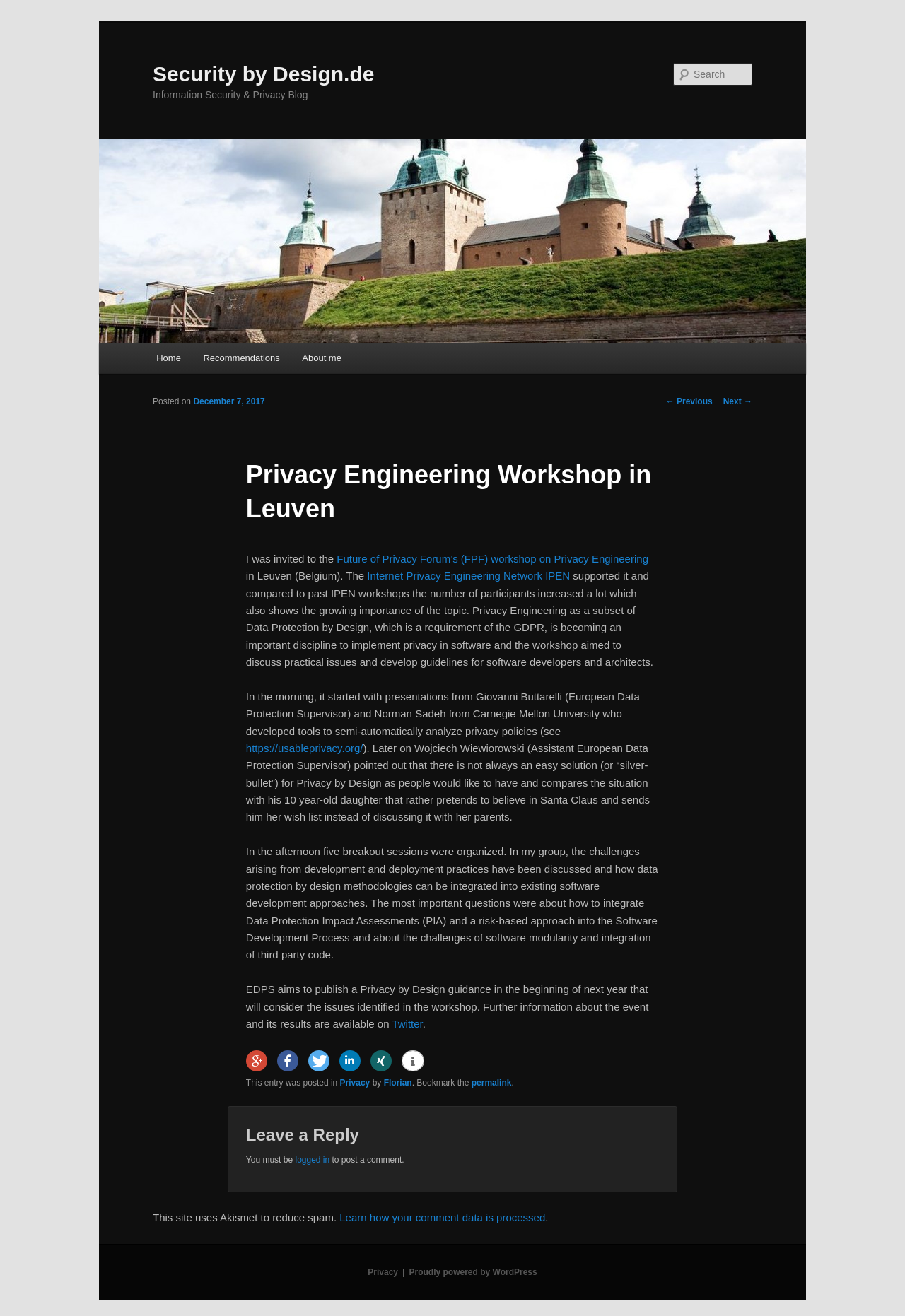Identify the bounding box coordinates of the section that should be clicked to achieve the task described: "Search for something".

[0.744, 0.048, 0.831, 0.065]